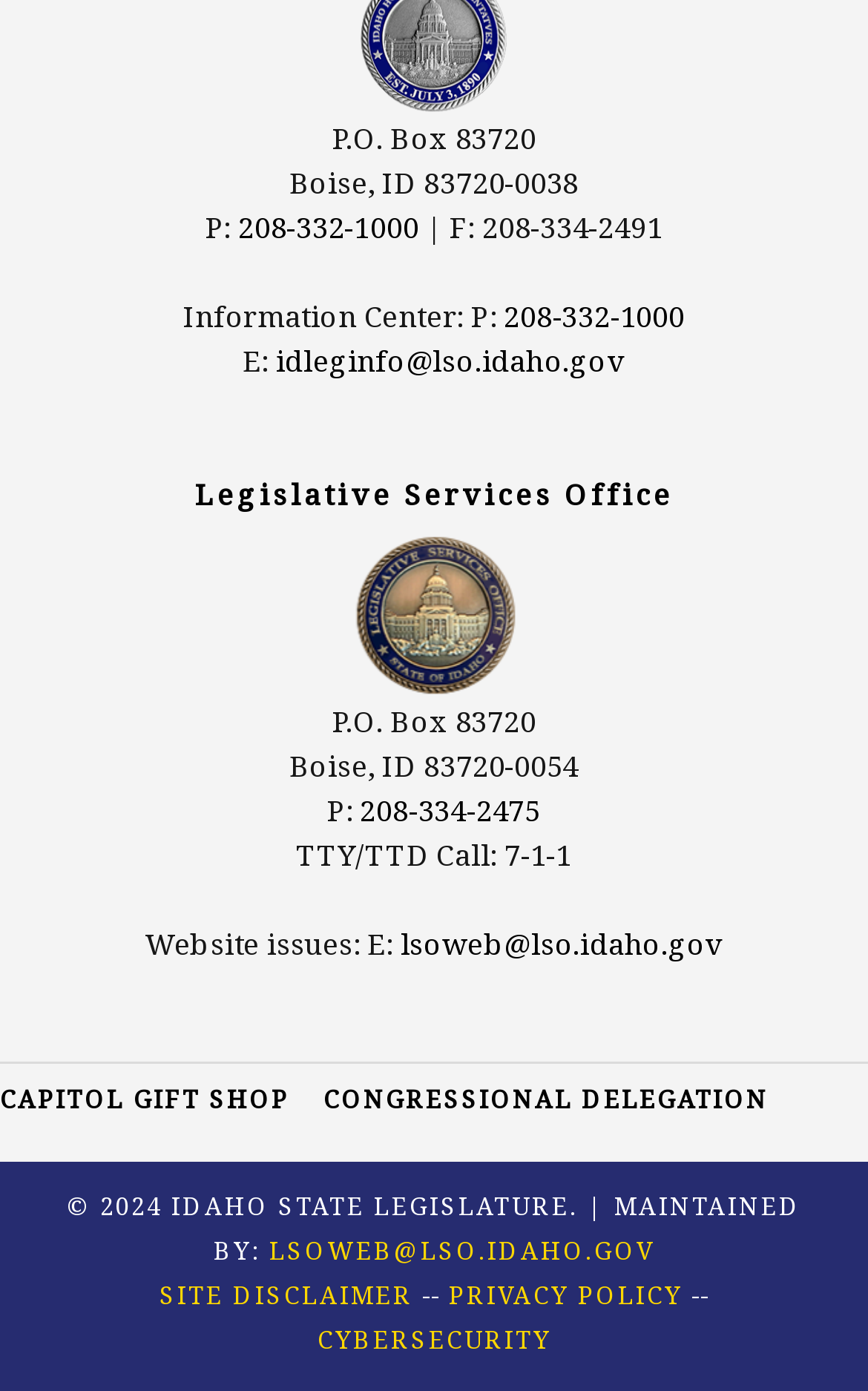Find the bounding box coordinates of the clickable element required to execute the following instruction: "View the Privacy Policy". Provide the coordinates as four float numbers between 0 and 1, i.e., [left, top, right, bottom].

[0.517, 0.918, 0.786, 0.942]